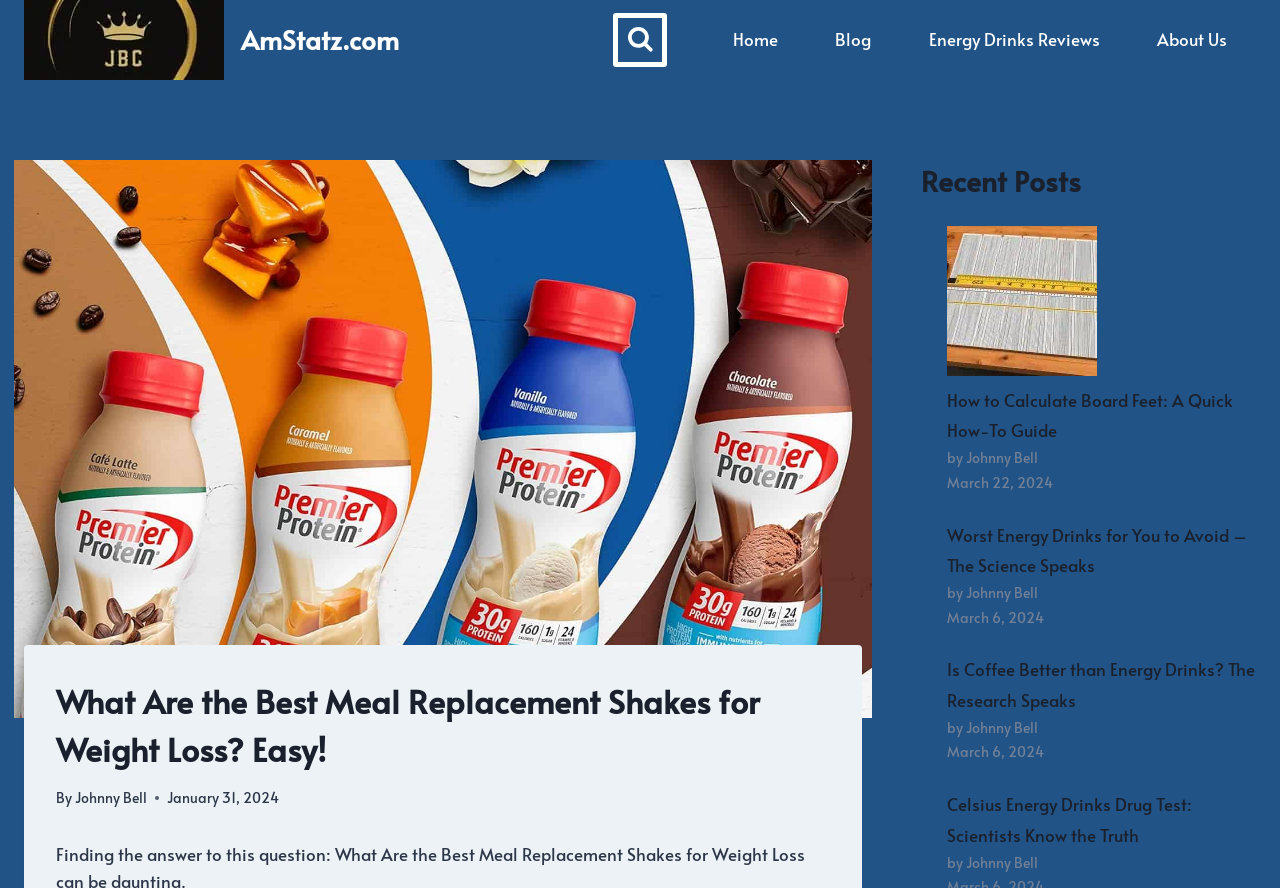Identify the bounding box for the UI element described as: "Johnny Bell". The coordinates should be four float numbers between 0 and 1, i.e., [left, top, right, bottom].

[0.059, 0.887, 0.115, 0.909]